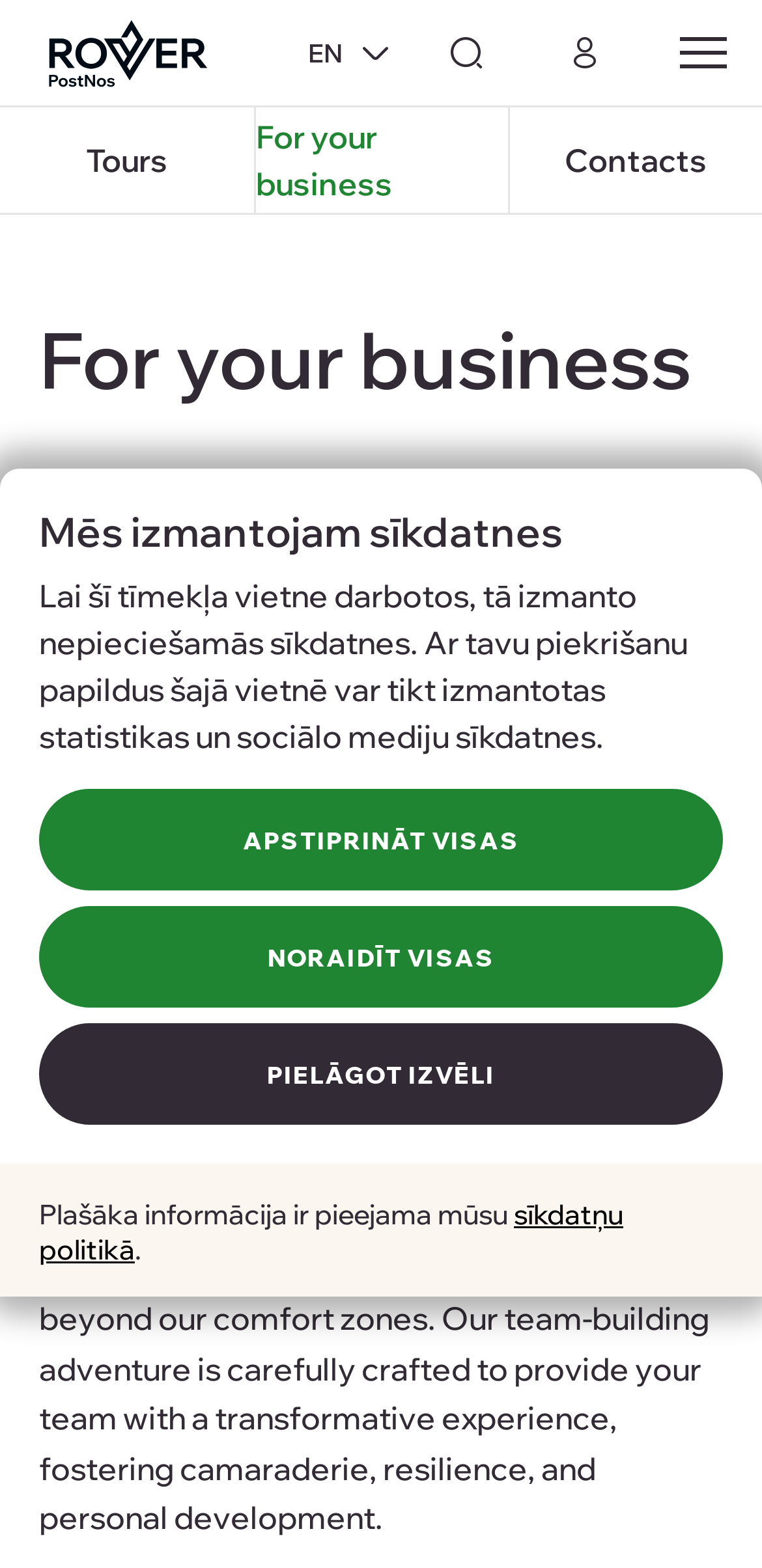Determine the bounding box coordinates for the area that should be clicked to carry out the following instruction: "Contact us".

[0.669, 0.068, 1.0, 0.136]